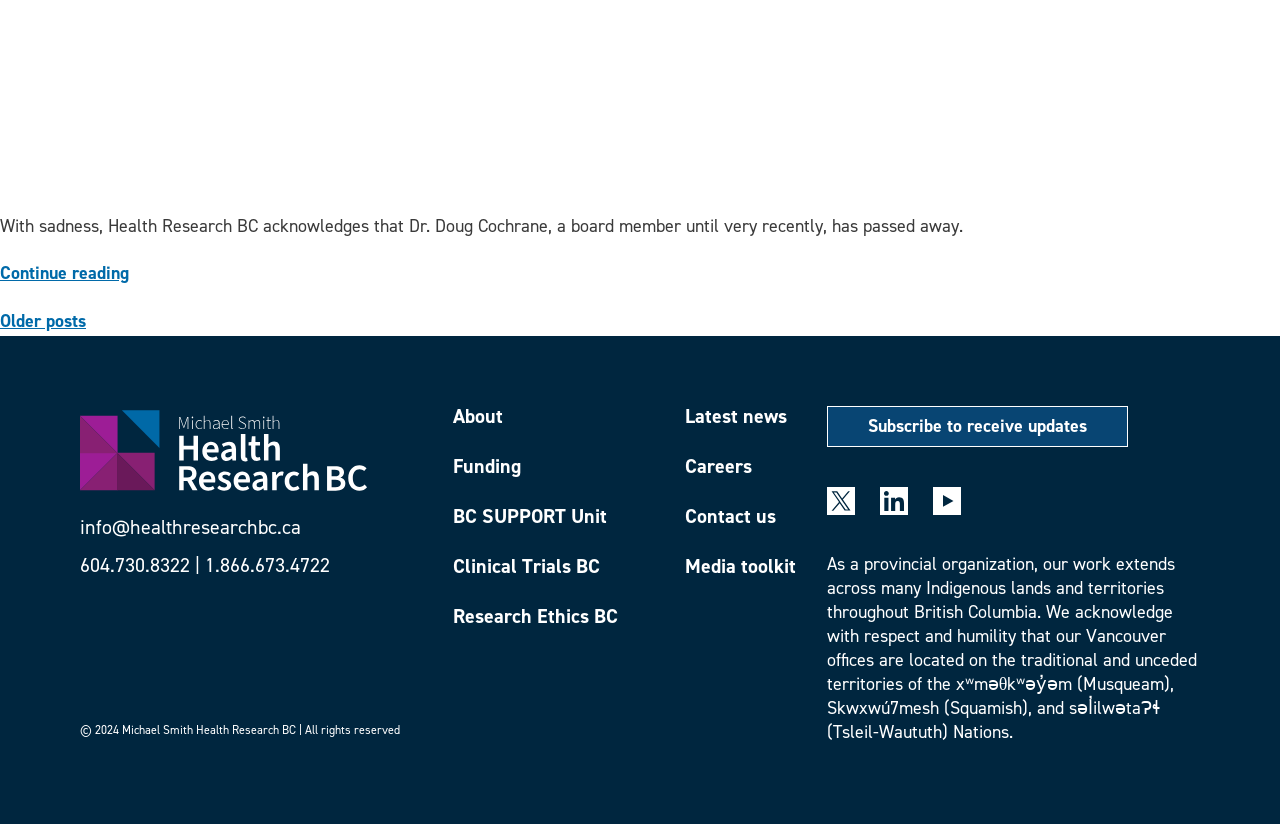Using the details in the image, give a detailed response to the question below:
What is the year of the copyright notice?

The copyright notice is located at the bottom of the webpage and states '© 2024 Michael Smith Health Research BC | All rights reserved', indicating that the year of the copyright notice is 2024.